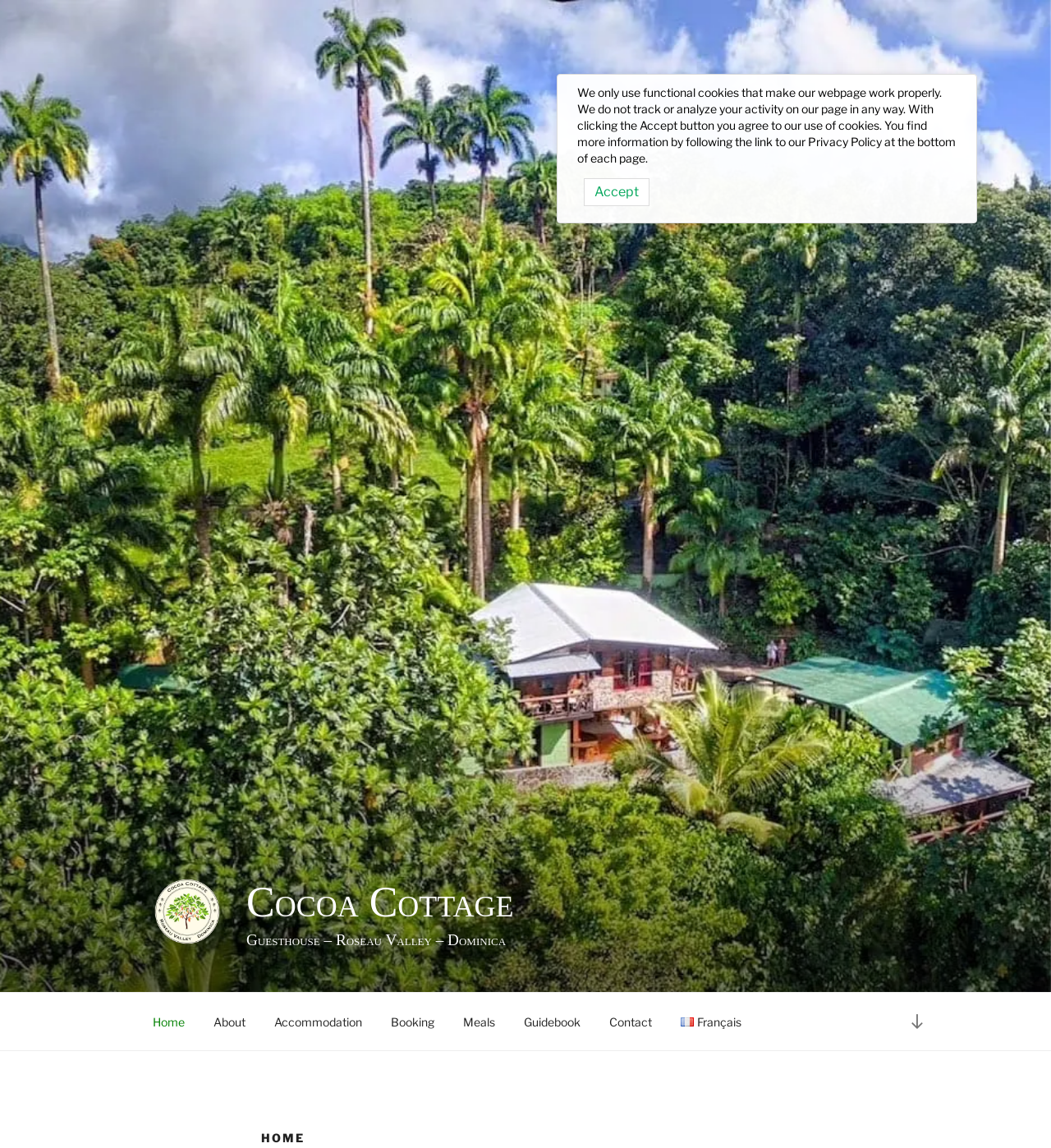Locate the bounding box coordinates of the clickable region necessary to complete the following instruction: "visit the About page". Provide the coordinates in the format of four float numbers between 0 and 1, i.e., [left, top, right, bottom].

[0.189, 0.872, 0.247, 0.907]